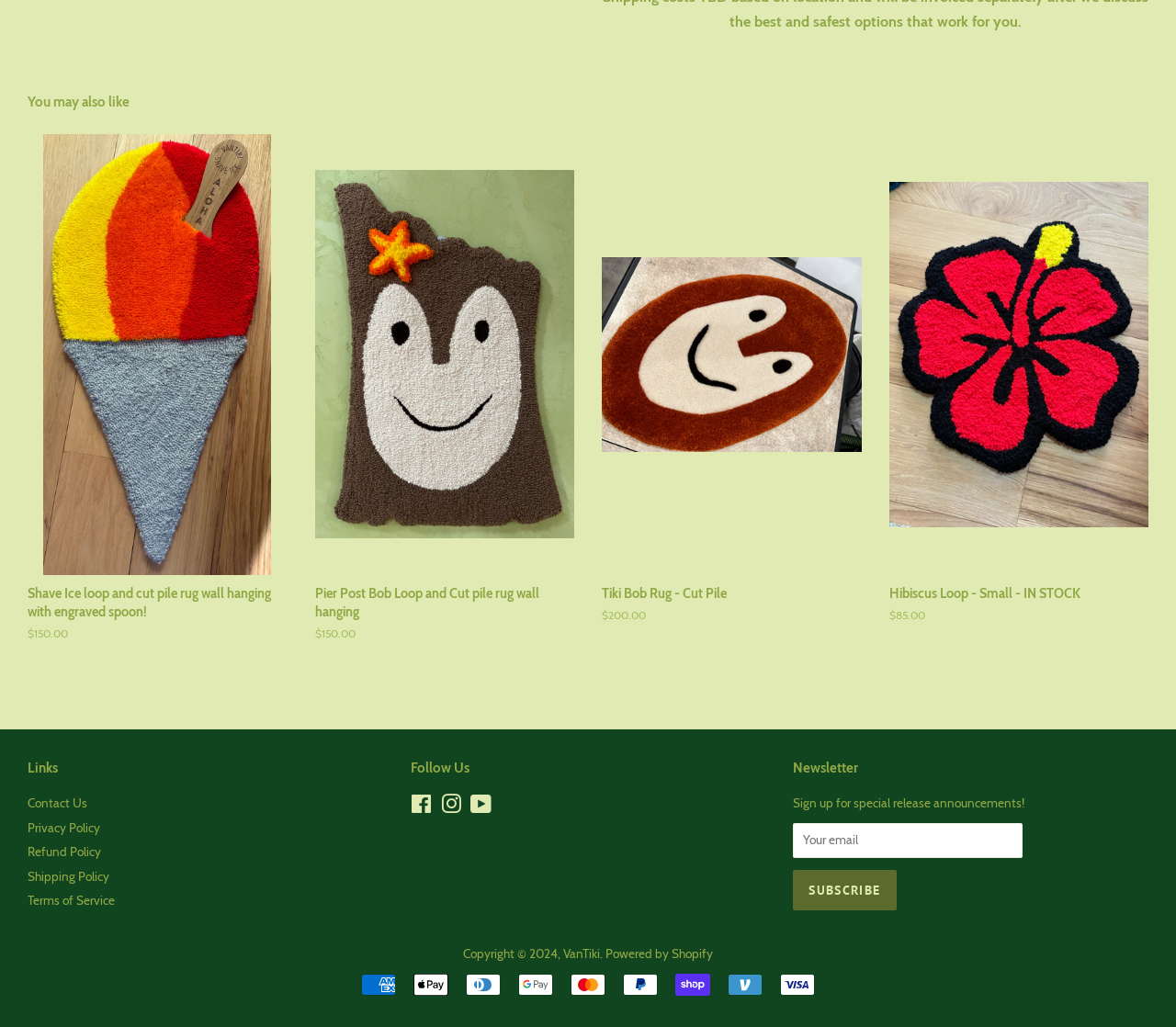Identify the bounding box coordinates for the element you need to click to achieve the following task: "Follow on Facebook". Provide the bounding box coordinates as four float numbers between 0 and 1, in the form [left, top, right, bottom].

[0.349, 0.779, 0.367, 0.794]